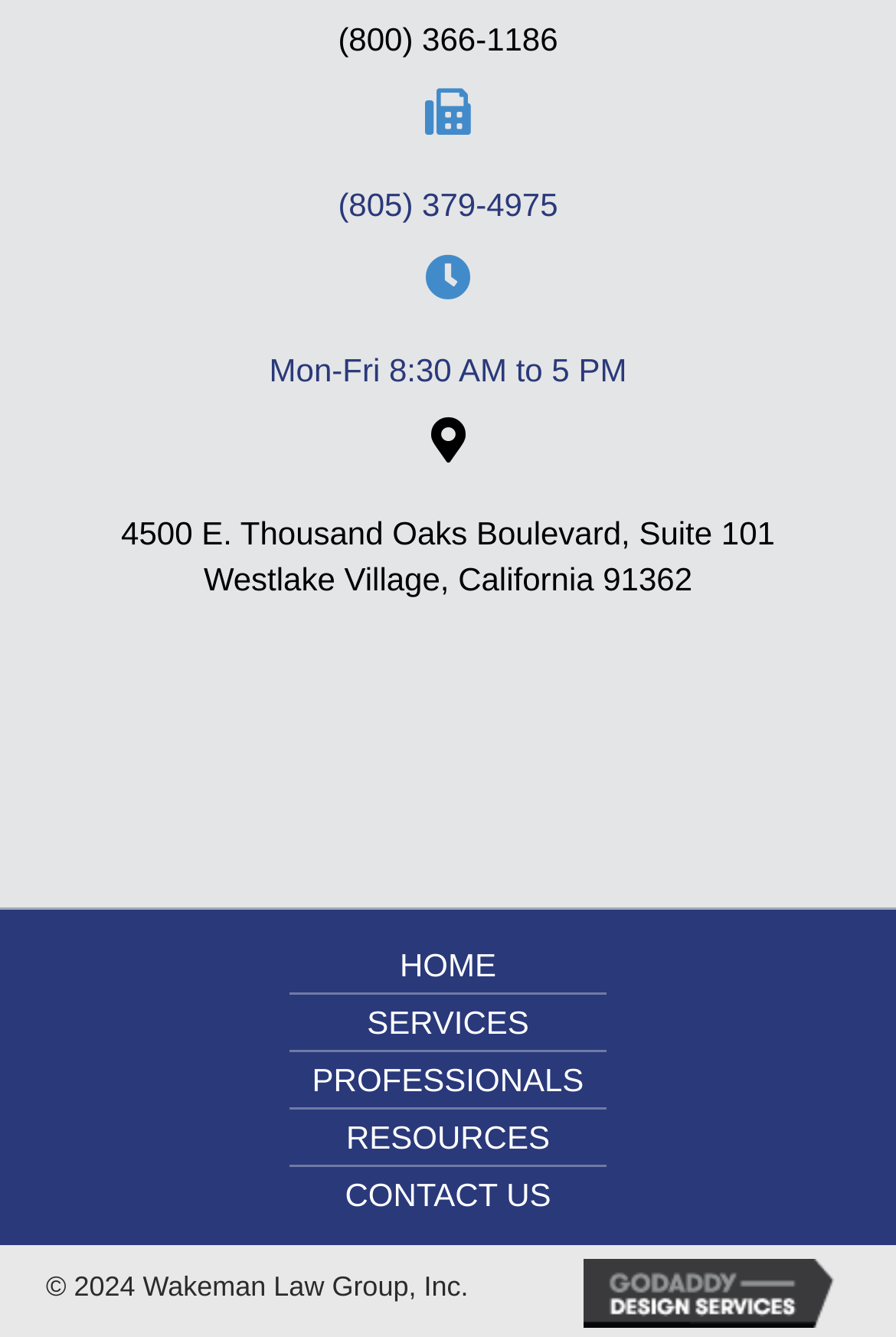Locate the bounding box coordinates of the clickable area to execute the instruction: "Contact US". Provide the coordinates as four float numbers between 0 and 1, represented as [left, top, right, bottom].

[0.323, 0.872, 0.677, 0.914]